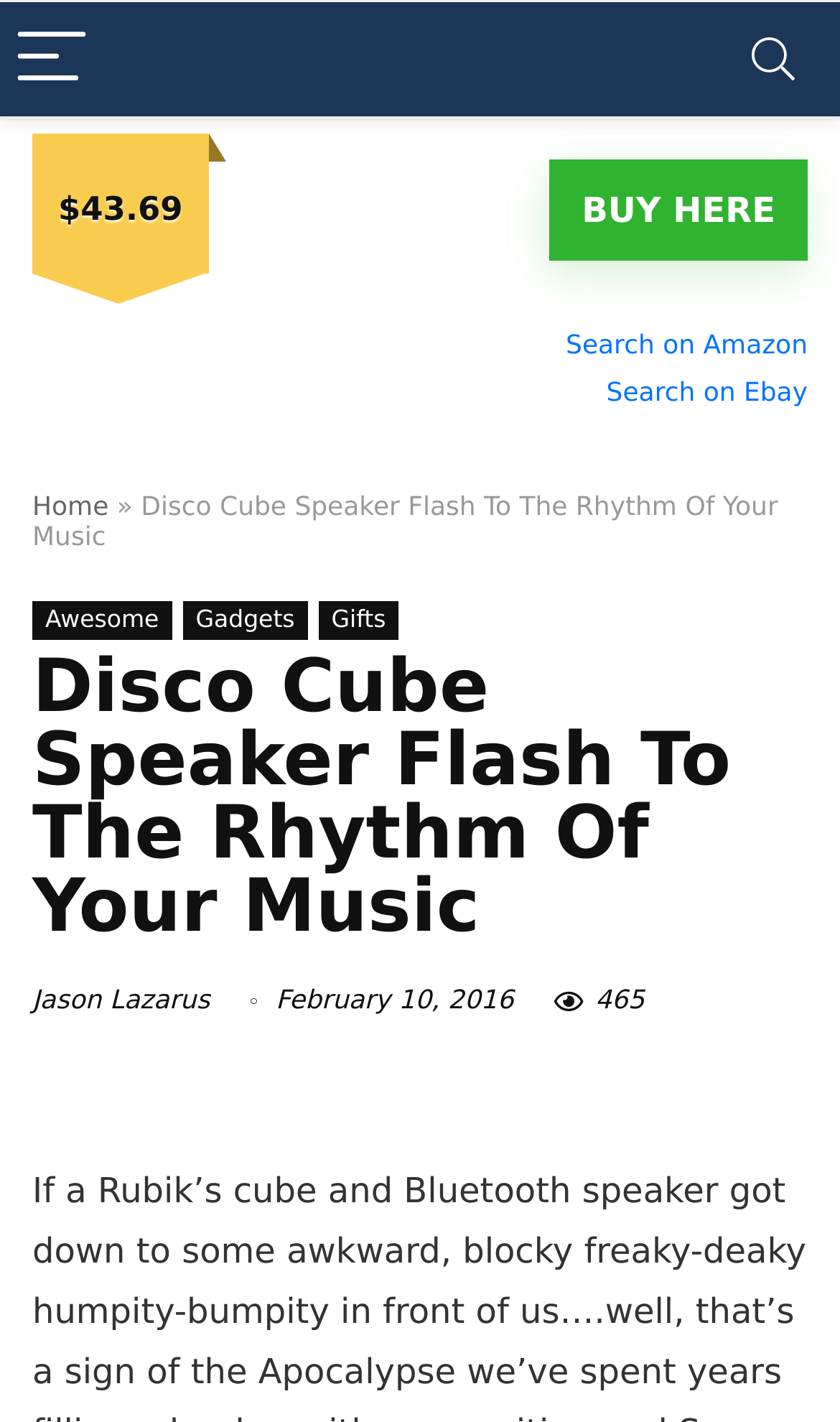Please reply to the following question with a single word or a short phrase:
How many links are there on the webpage?

9